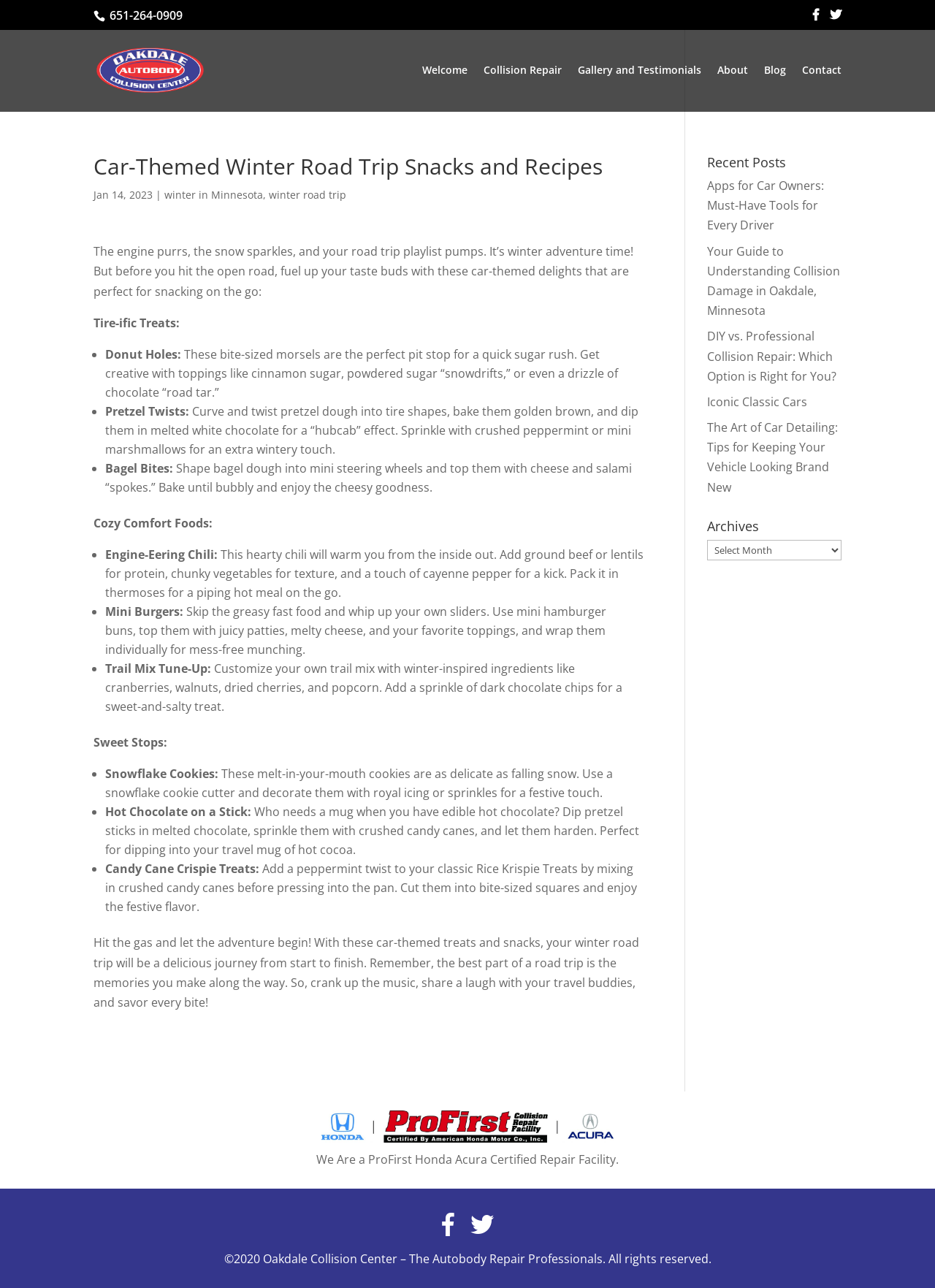Offer a detailed account of what is visible on the webpage.

This webpage is about car-themed winter road trip snacks and recipes. At the top, there is a phone number "651-264-0909" and three social media links. Below that, there is a logo of "Oakdale Collision" with a link to the website. 

To the right of the logo, there is a navigation menu with links to "Welcome", "Collision Repair", "Gallery and Testimonials", "About", "Blog", and "Contact". 

The main content of the webpage is an article about winter road trip snacks and recipes. The article is divided into three sections: "Tire-ific Treats", "Cozy Comfort Foods", and "Sweet Stops". Each section has a list of snacks and recipes with descriptions and instructions on how to make them. The snacks and recipes are car-themed, such as "Donut Holes", "Pretzel Twists", "Bagel Bites", "Engine-Eering Chili", "Mini Burgers", "Trail Mix Tune-Up", "Snowflake Cookies", "Hot Chocolate on a Stick", and "Candy Cane Crispie Treats". 

Below the article, there is a section called "Recent Posts" with links to other blog posts, such as "Apps for Car Owners: Must-Have Tools for Every Driver" and "The Art of Car Detailing: Tips for Keeping Your Vehicle Looking Brand New". 

To the right of the "Recent Posts" section, there is a section called "Archives" with a dropdown menu. 

At the bottom of the webpage, there is a footer with a statement about being a ProFirst Honda Acura Certified Repair Facility, social media links, a copyright statement, and a link to the Oakdale Collision Center website.